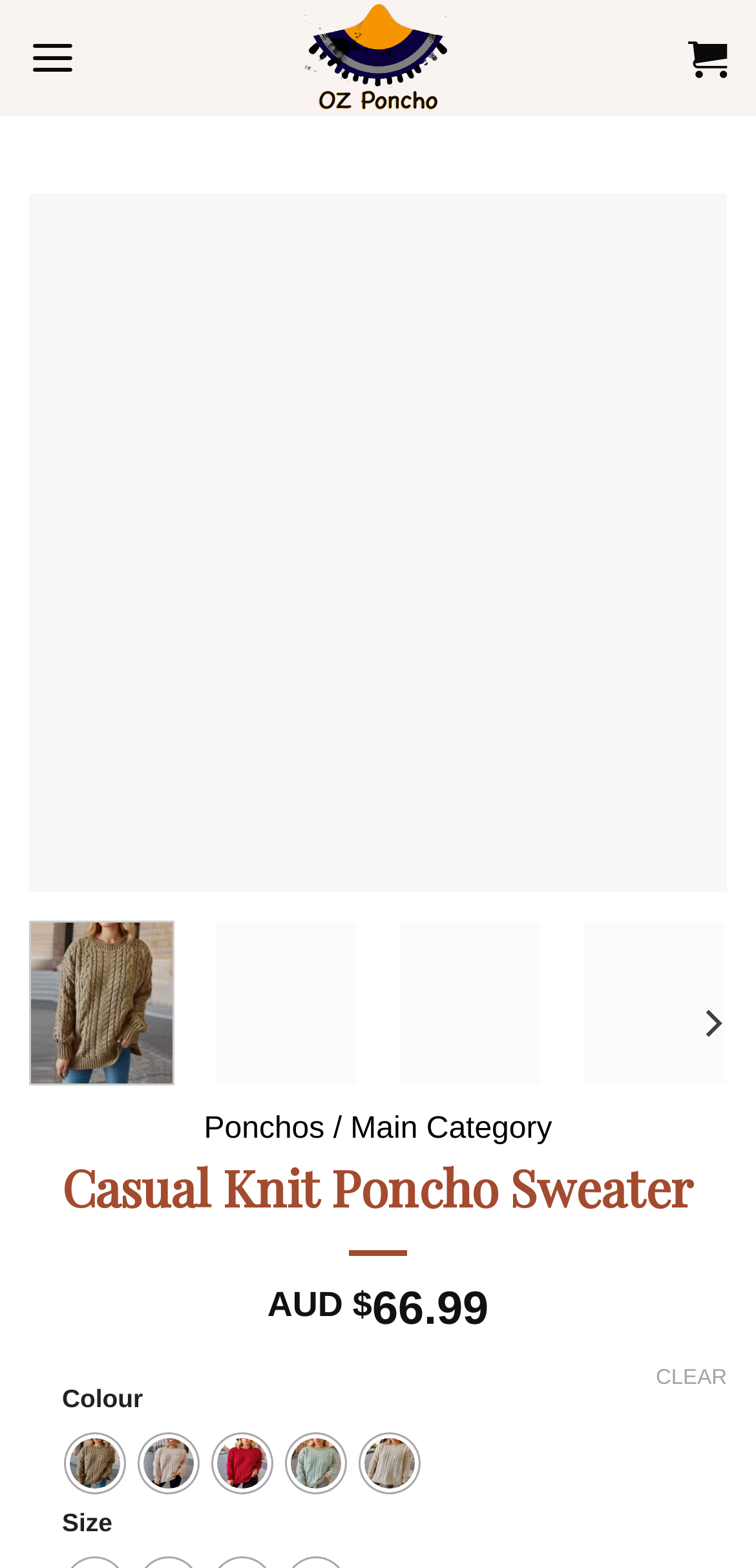Specify the bounding box coordinates of the element's region that should be clicked to achieve the following instruction: "Click on the CLEAR link". The bounding box coordinates consist of four float numbers between 0 and 1, in the format [left, top, right, bottom].

[0.867, 0.87, 0.962, 0.888]